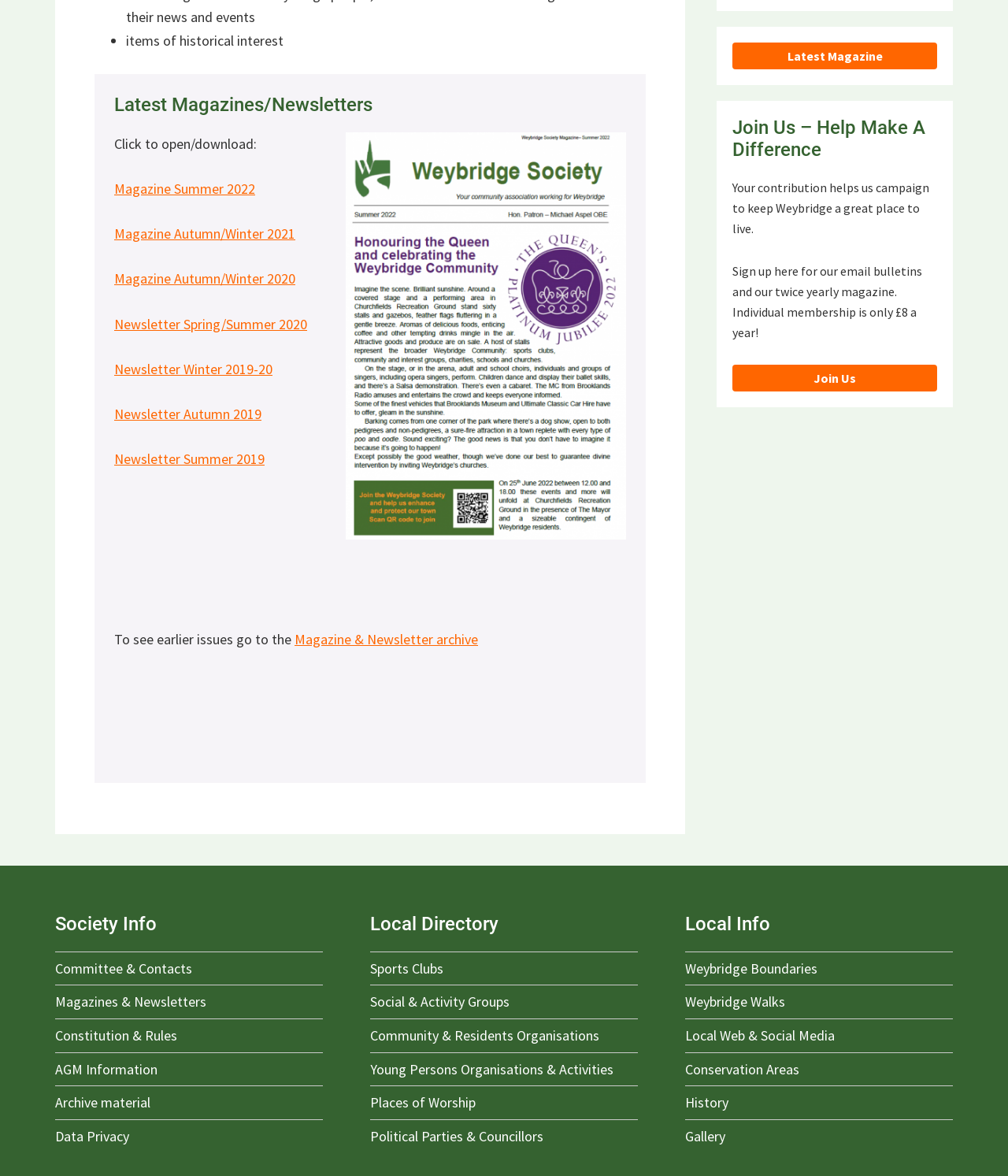Given the element description "Newsletter Winter 2019-20" in the screenshot, predict the bounding box coordinates of that UI element.

[0.113, 0.306, 0.27, 0.321]